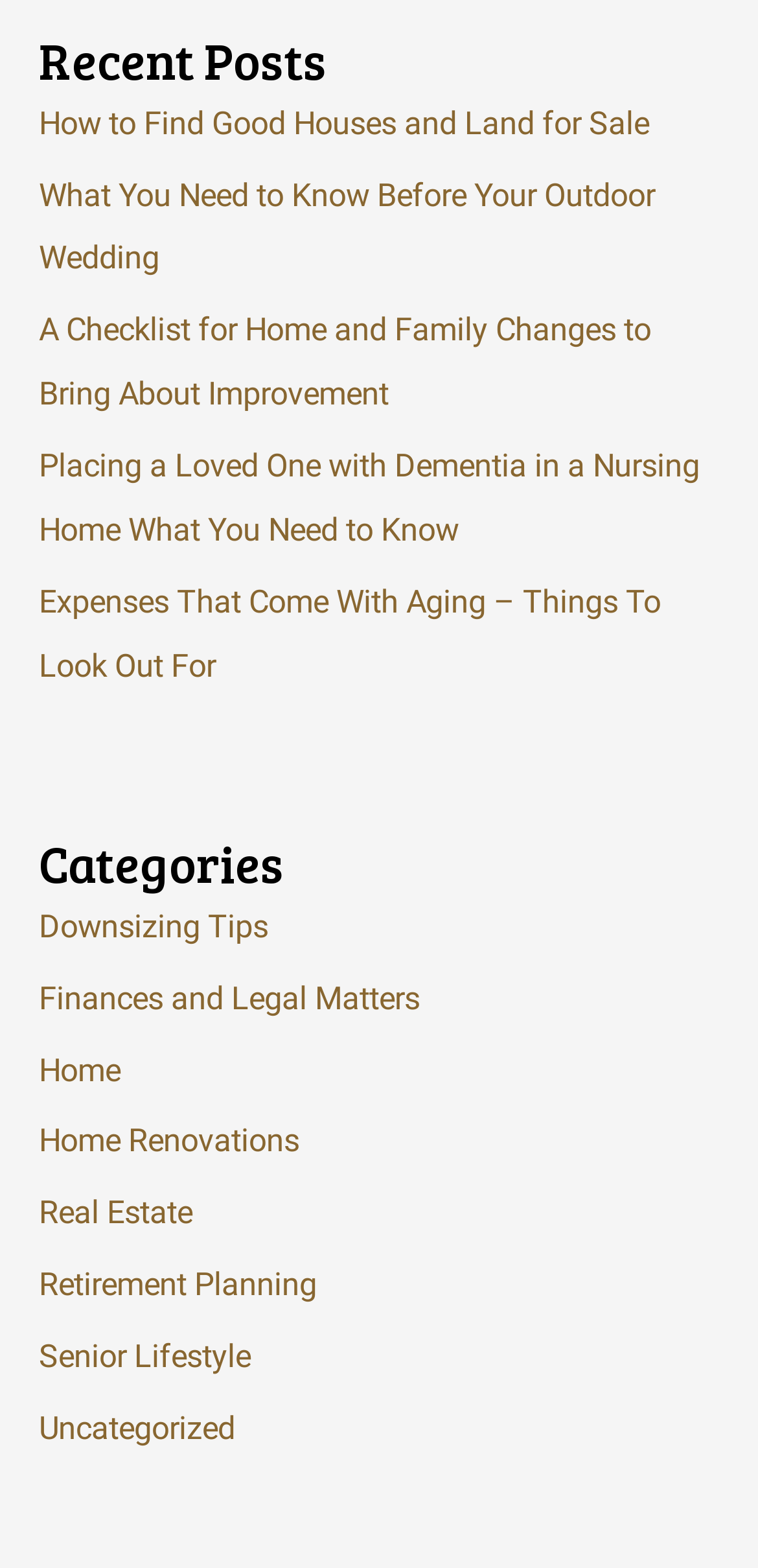Find the bounding box coordinates of the element you need to click on to perform this action: 'learn about retirement planning'. The coordinates should be represented by four float values between 0 and 1, in the format [left, top, right, bottom].

[0.051, 0.808, 0.418, 0.831]